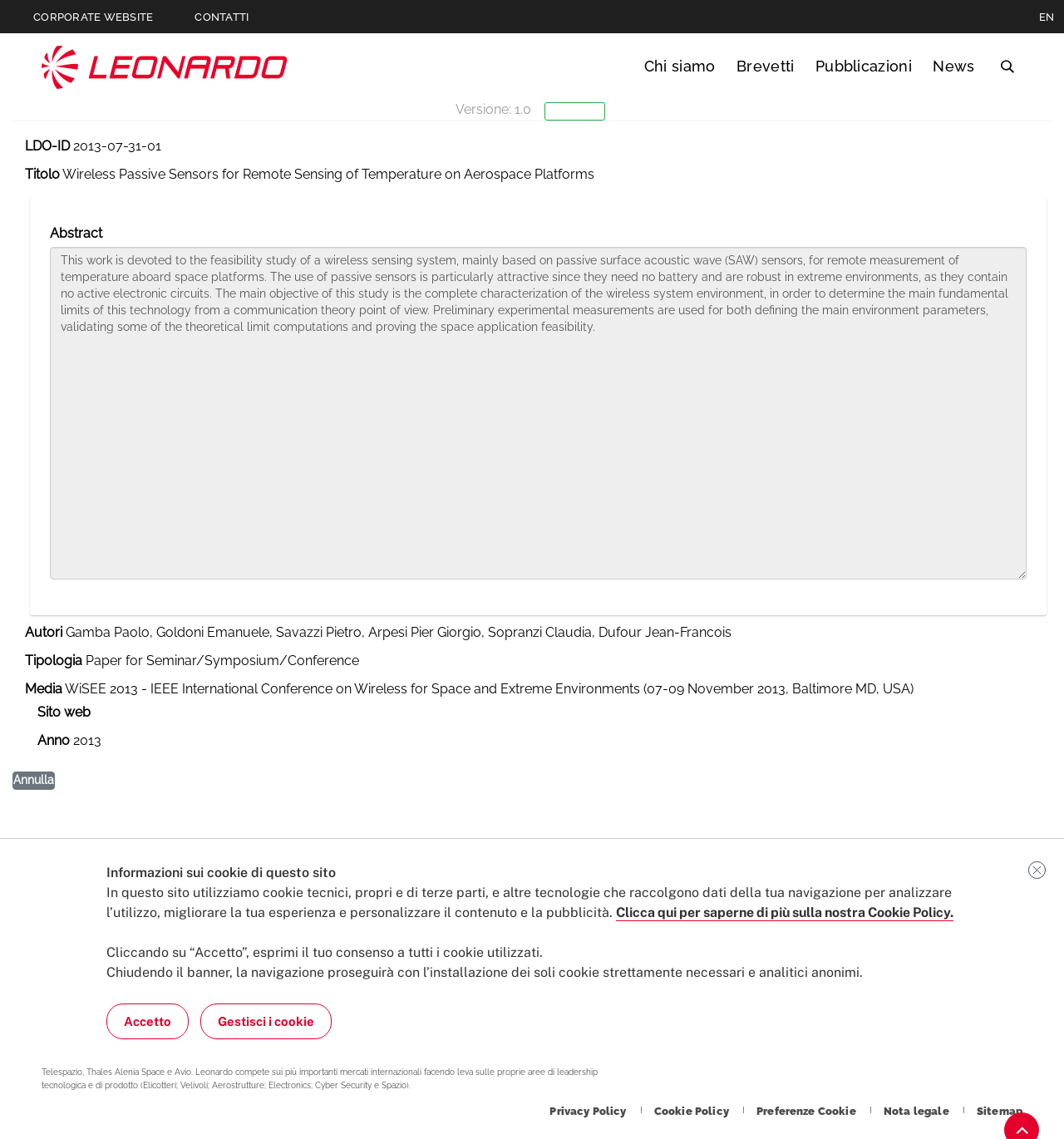What is the title of the publication?
Please provide a single word or phrase as your answer based on the image.

Wireless Passive Sensors for Remote Sensing of Temperature on Aerospace Platforms